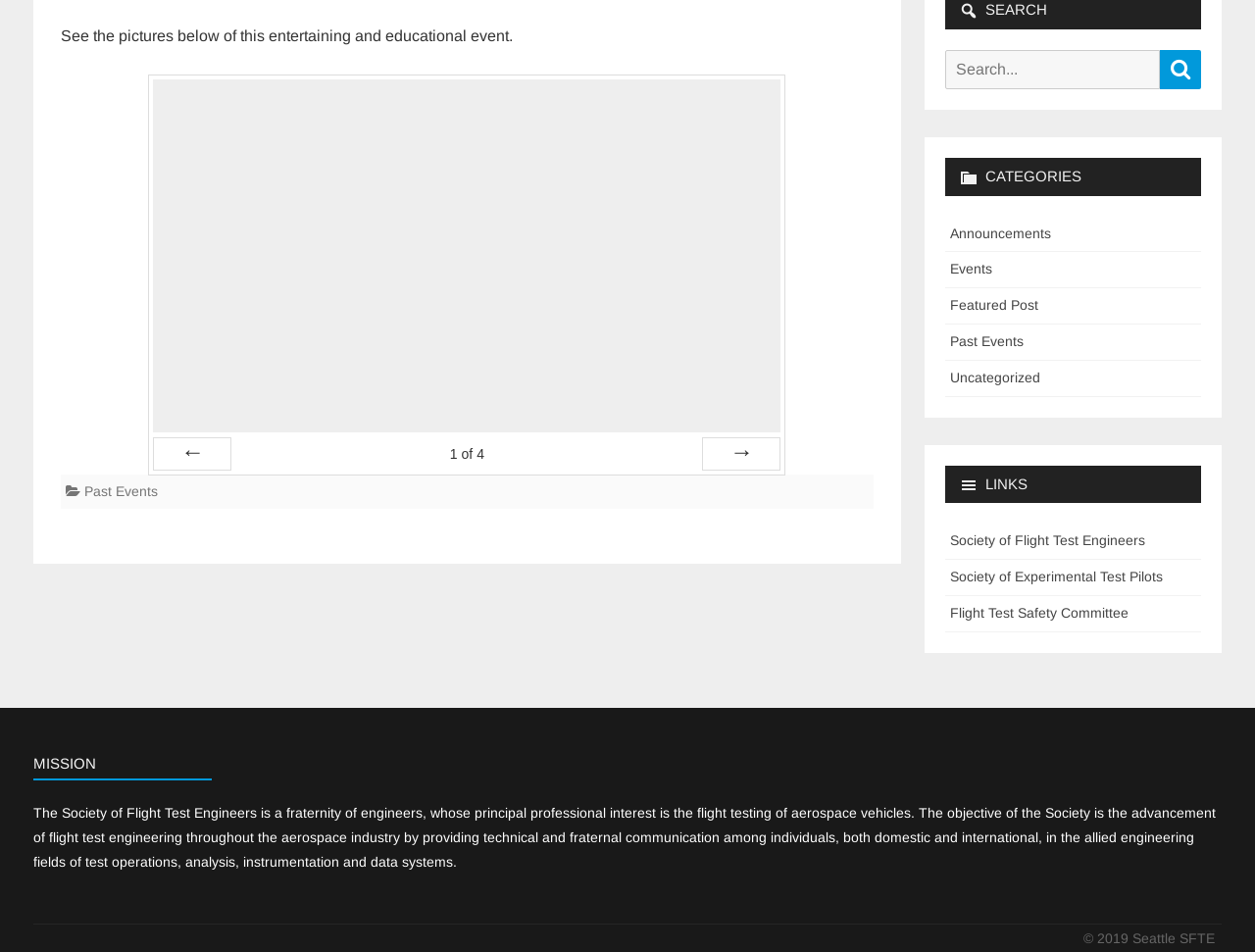Please identify the bounding box coordinates of the area that needs to be clicked to fulfill the following instruction: "Click on Donate."

None